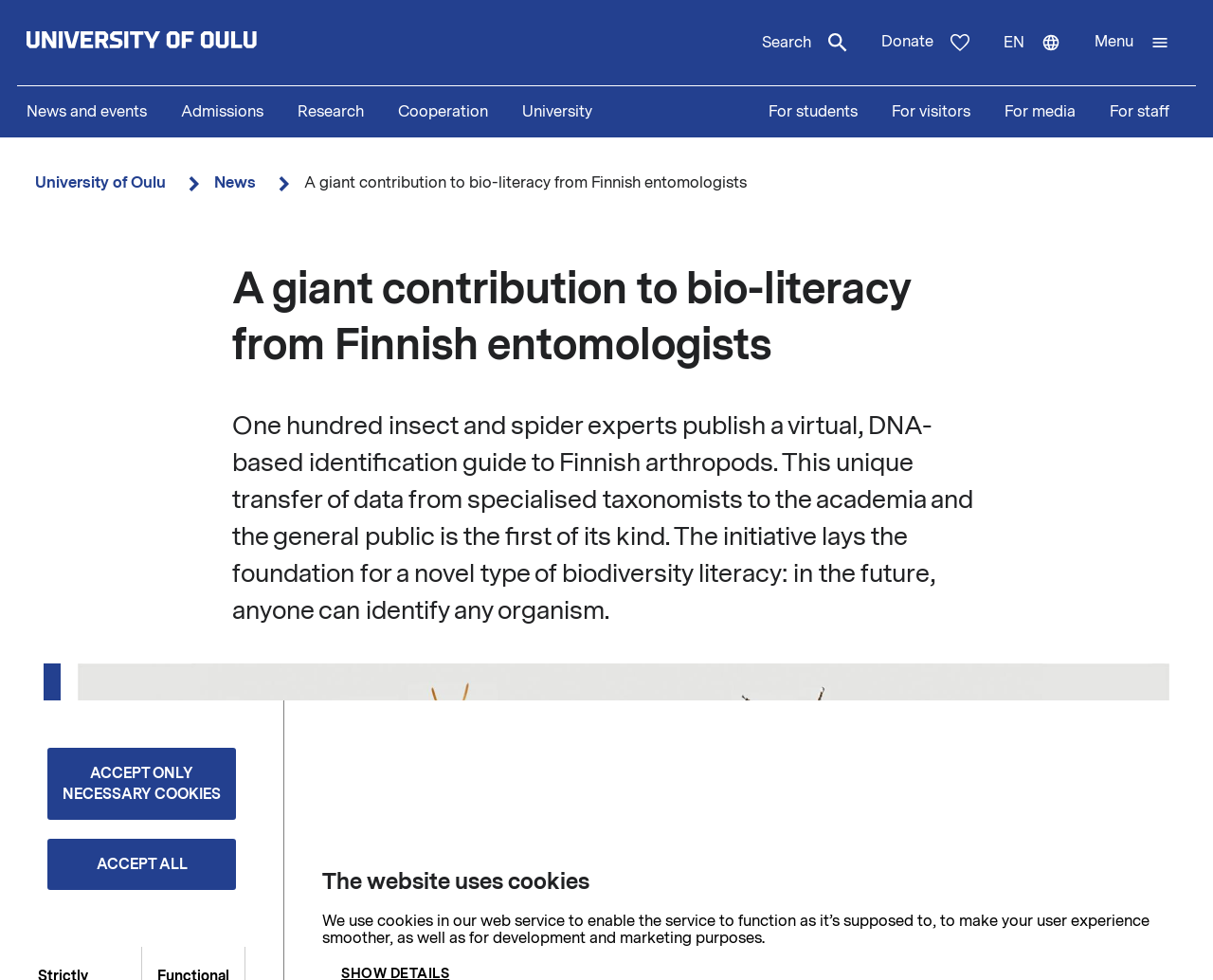Please determine the main heading text of this webpage.

A giant contribution to bio-literacy from Finnish entomologists